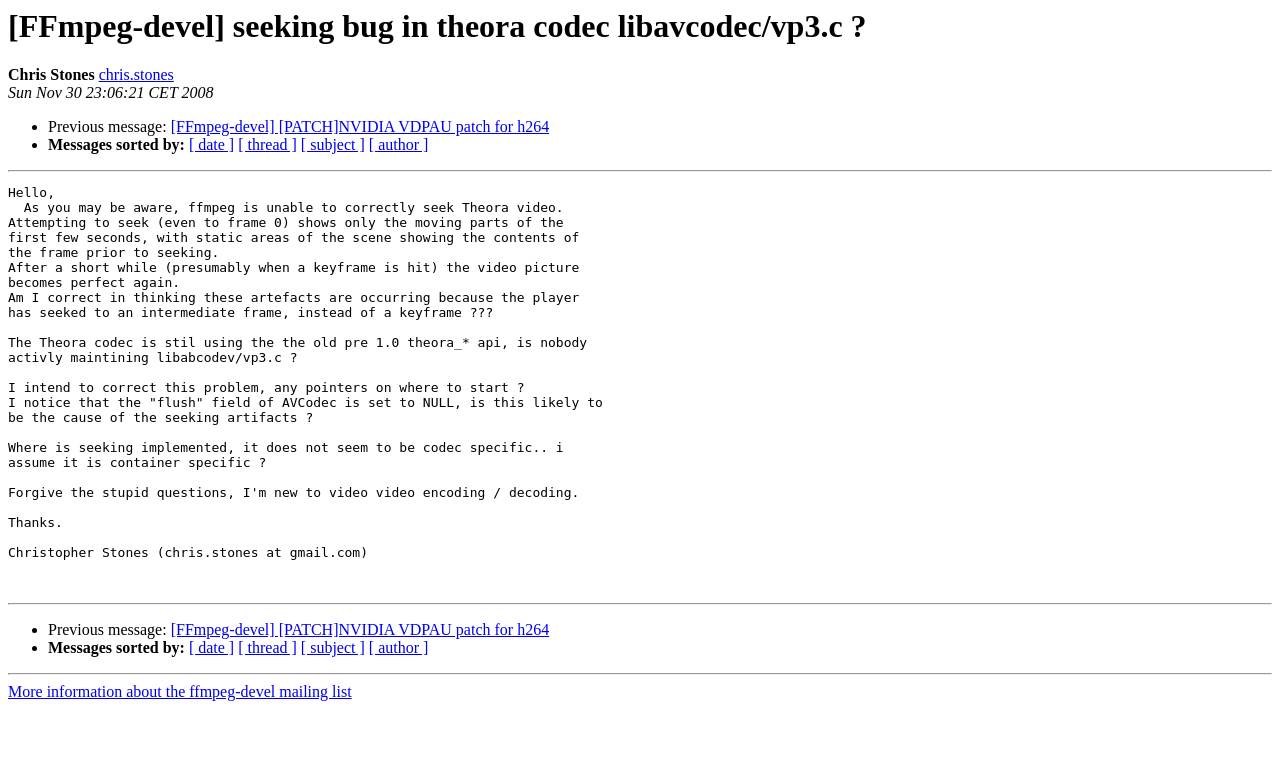Can you find the bounding box coordinates of the area I should click to execute the following instruction: "View another message"?

[0.038, 0.809, 0.133, 0.831]